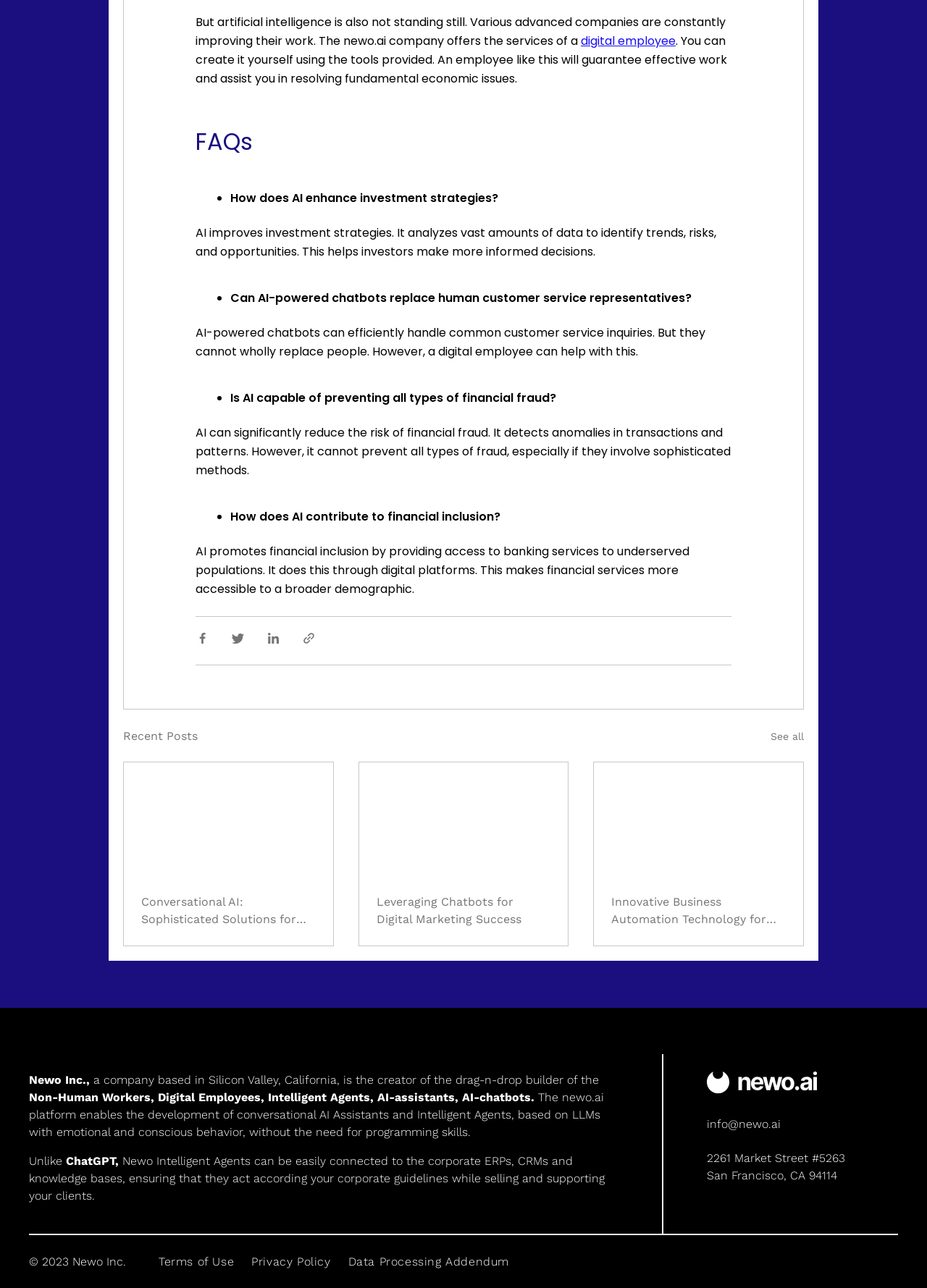Please find the bounding box coordinates of the element that needs to be clicked to perform the following instruction: "Read the FAQ about AI enhancing investment strategies". The bounding box coordinates should be four float numbers between 0 and 1, represented as [left, top, right, bottom].

[0.248, 0.147, 0.538, 0.16]